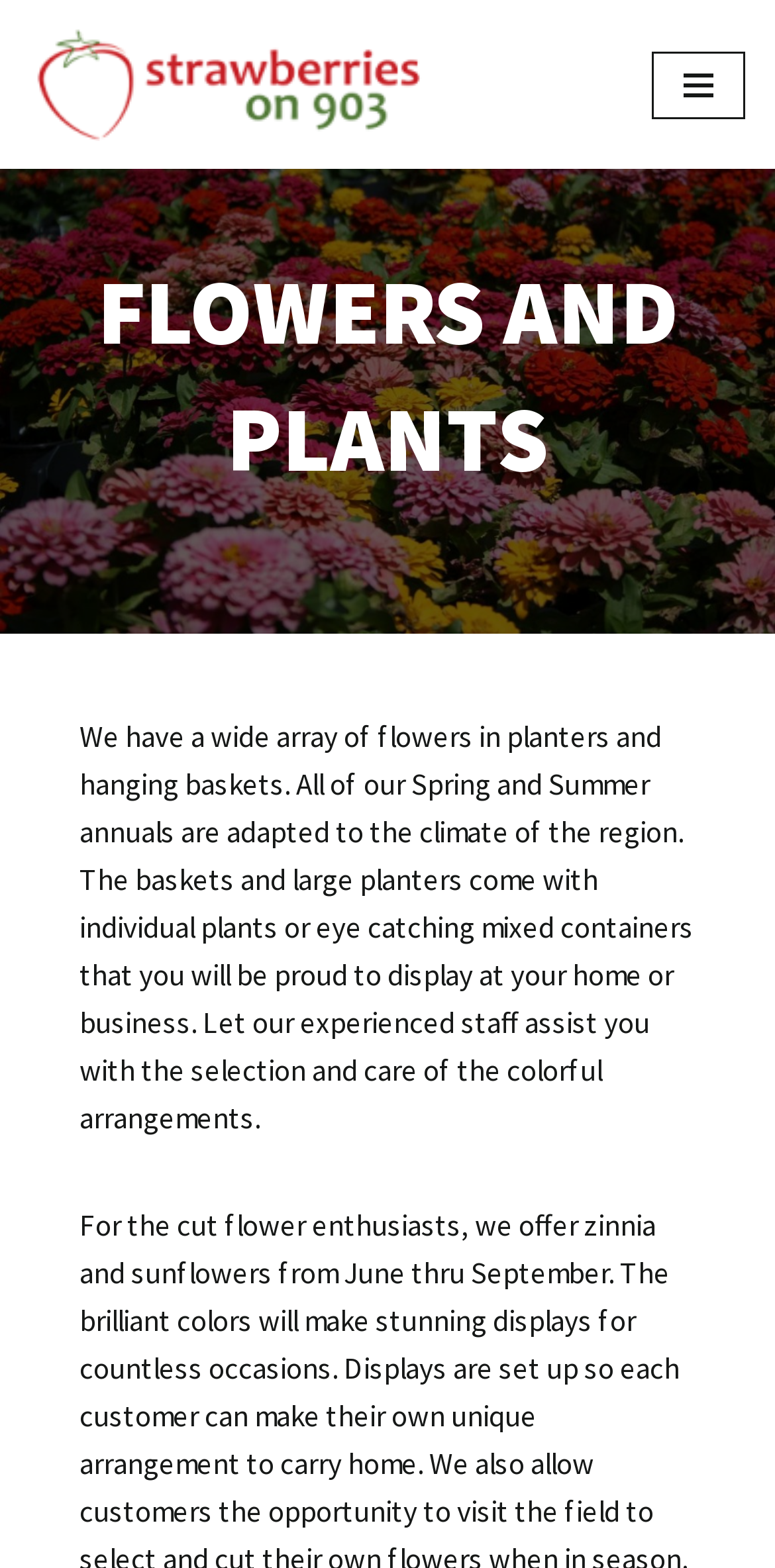Find the bounding box of the UI element described as follows: "Skip to content".

[0.0, 0.041, 0.077, 0.066]